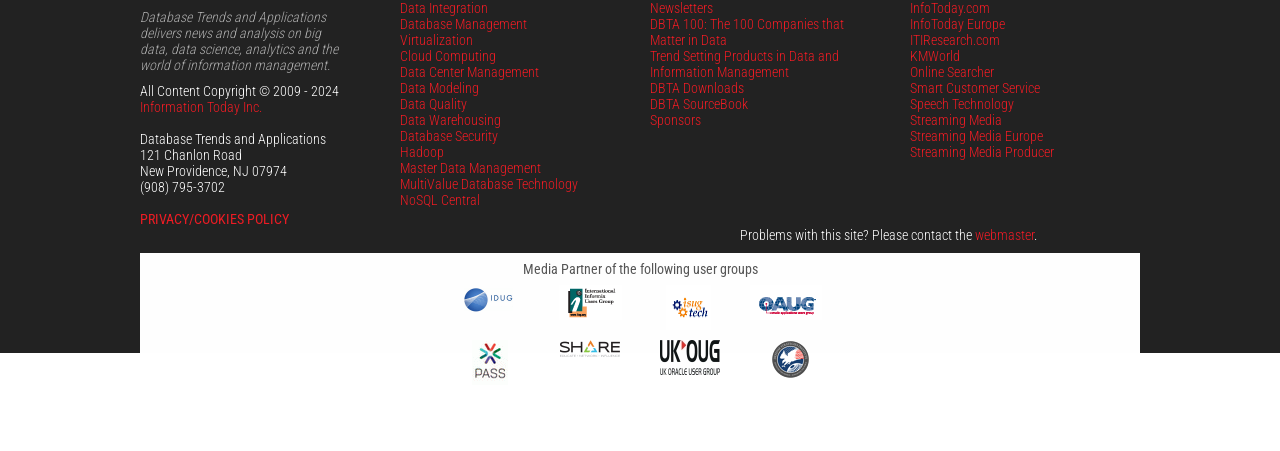Please identify the bounding box coordinates of the element on the webpage that should be clicked to follow this instruction: "Read PRIVACY/COOKIES POLICY". The bounding box coordinates should be given as four float numbers between 0 and 1, formatted as [left, top, right, bottom].

[0.109, 0.468, 0.226, 0.503]